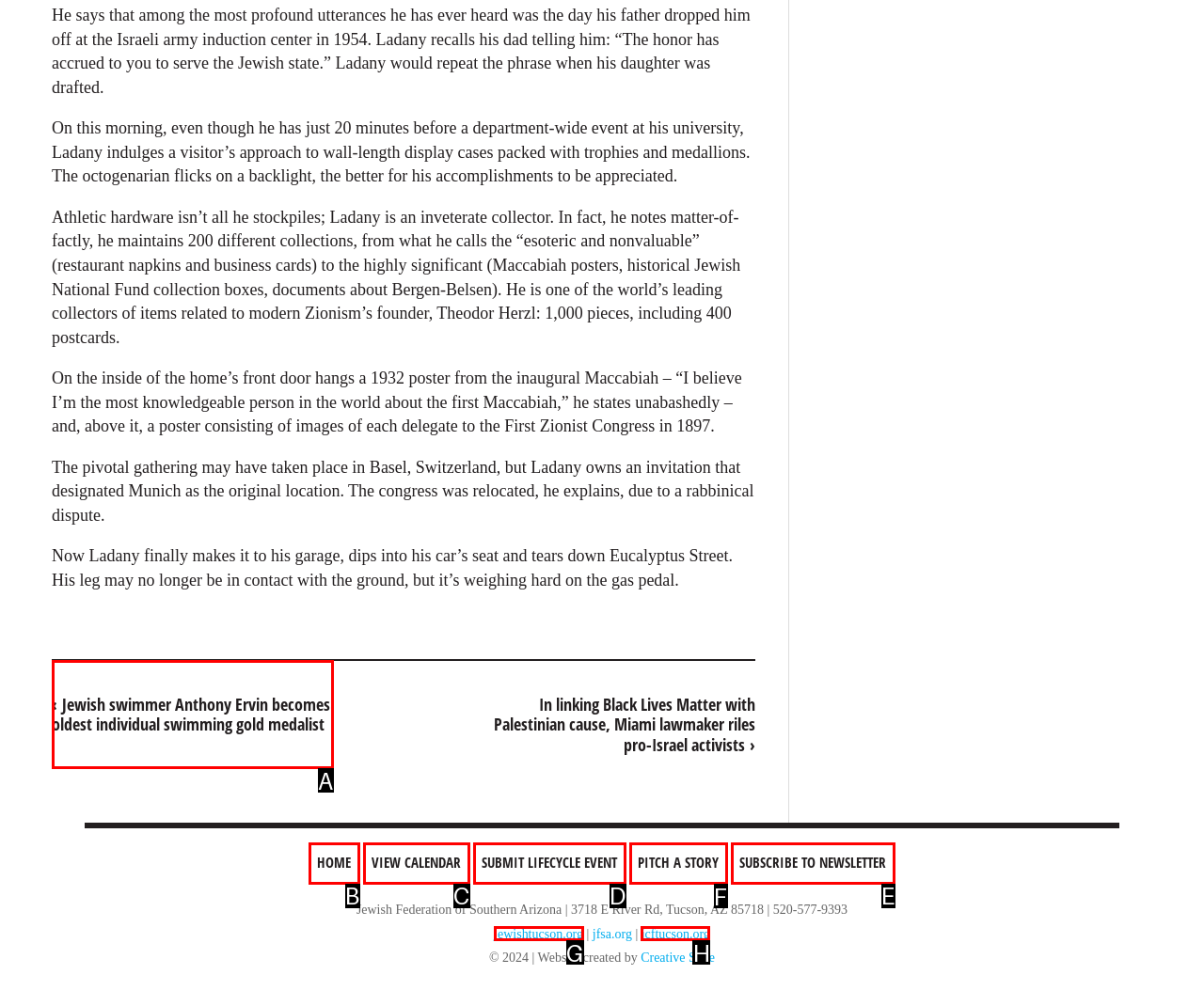Choose the UI element to click on to achieve this task: Click the link to pitch a story. Reply with the letter representing the selected element.

F